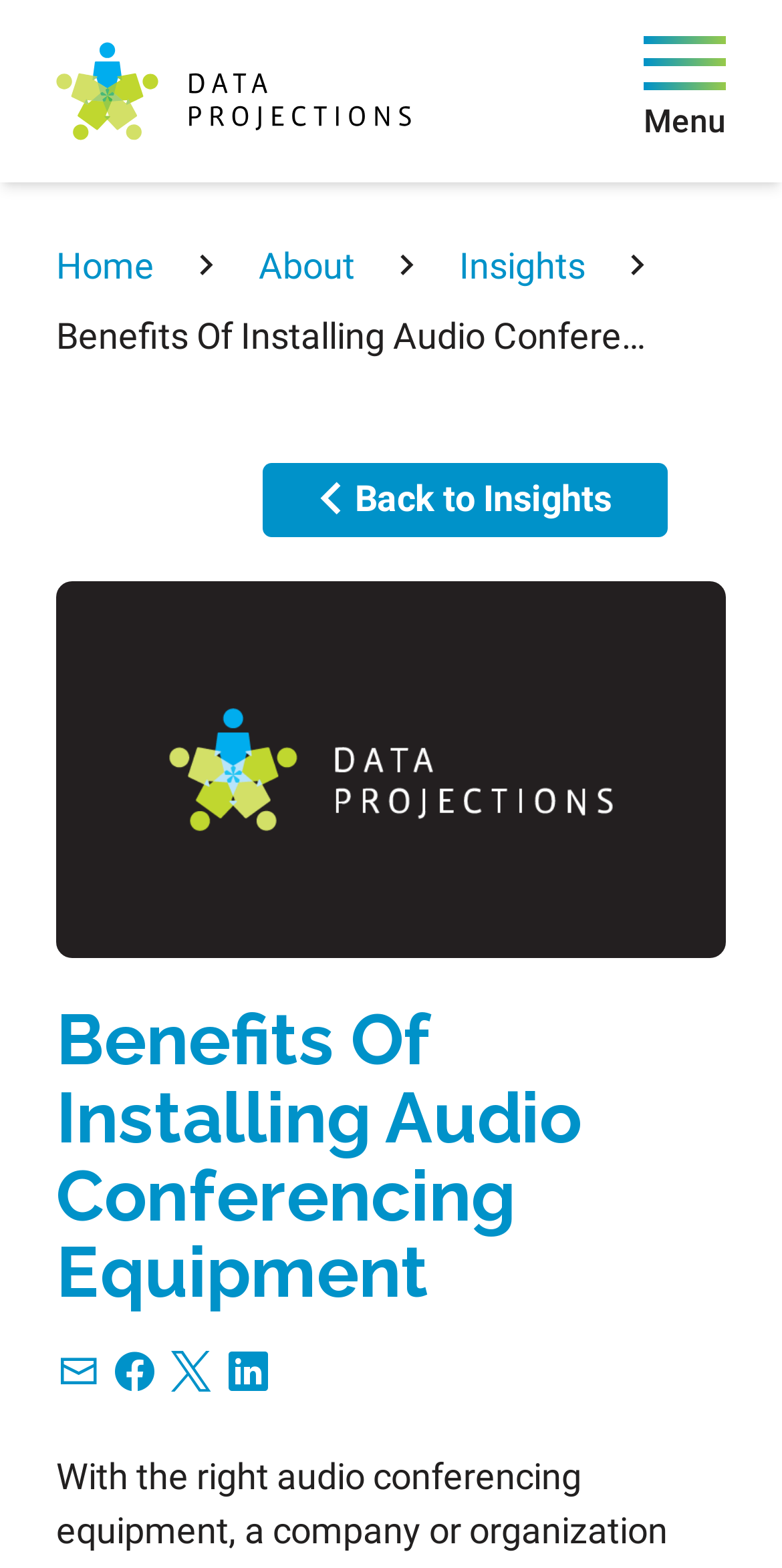Predict the bounding box coordinates for the UI element described as: "Back to Insights". The coordinates should be four float numbers between 0 and 1, presented as [left, top, right, bottom].

[0.335, 0.295, 0.854, 0.342]